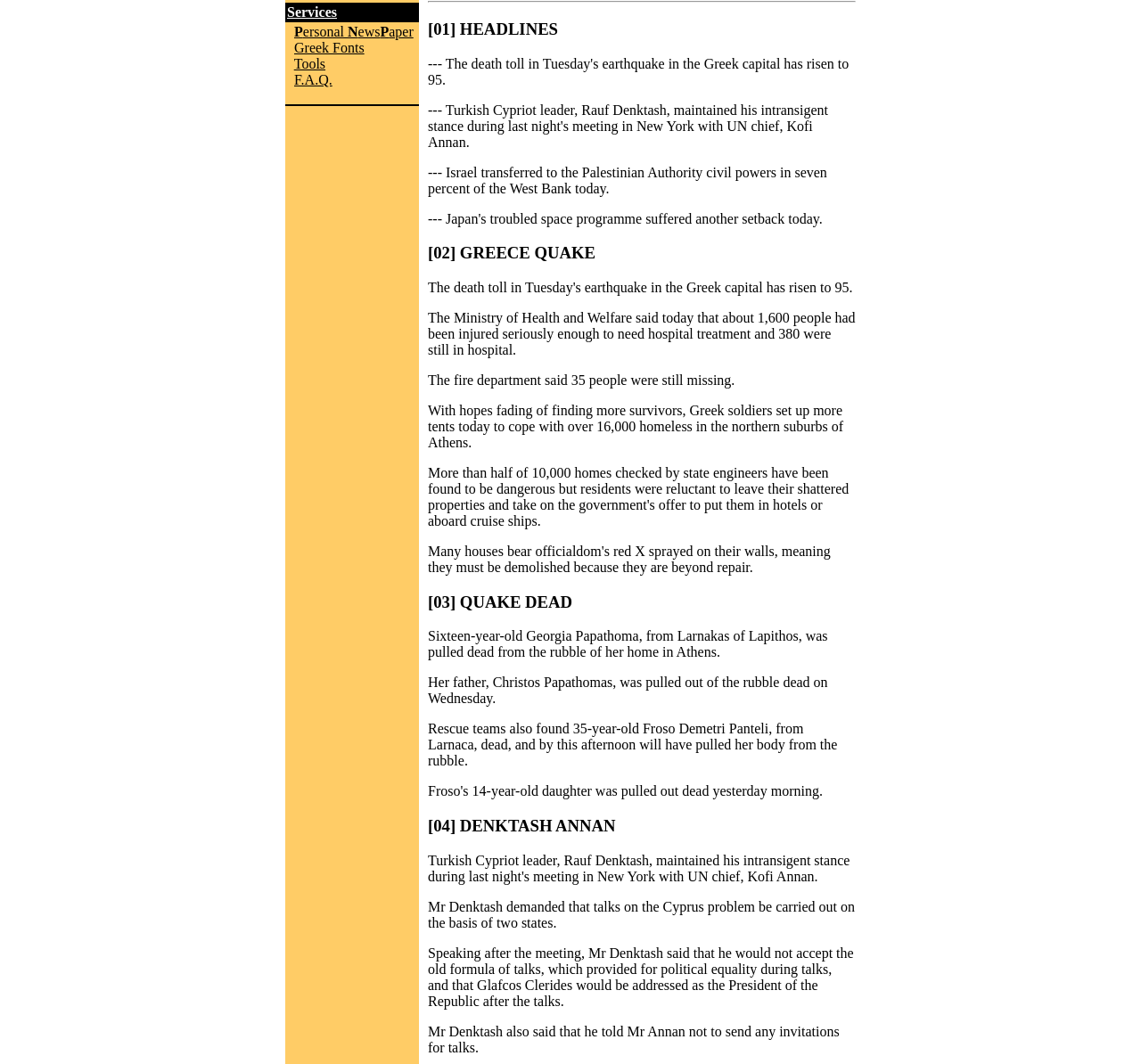Identify the bounding box coordinates for the UI element described as follows: F.A.Q.. Use the format (top-left x, top-left y, bottom-right x, bottom-right y) and ensure all values are floating point numbers between 0 and 1.

[0.258, 0.068, 0.291, 0.082]